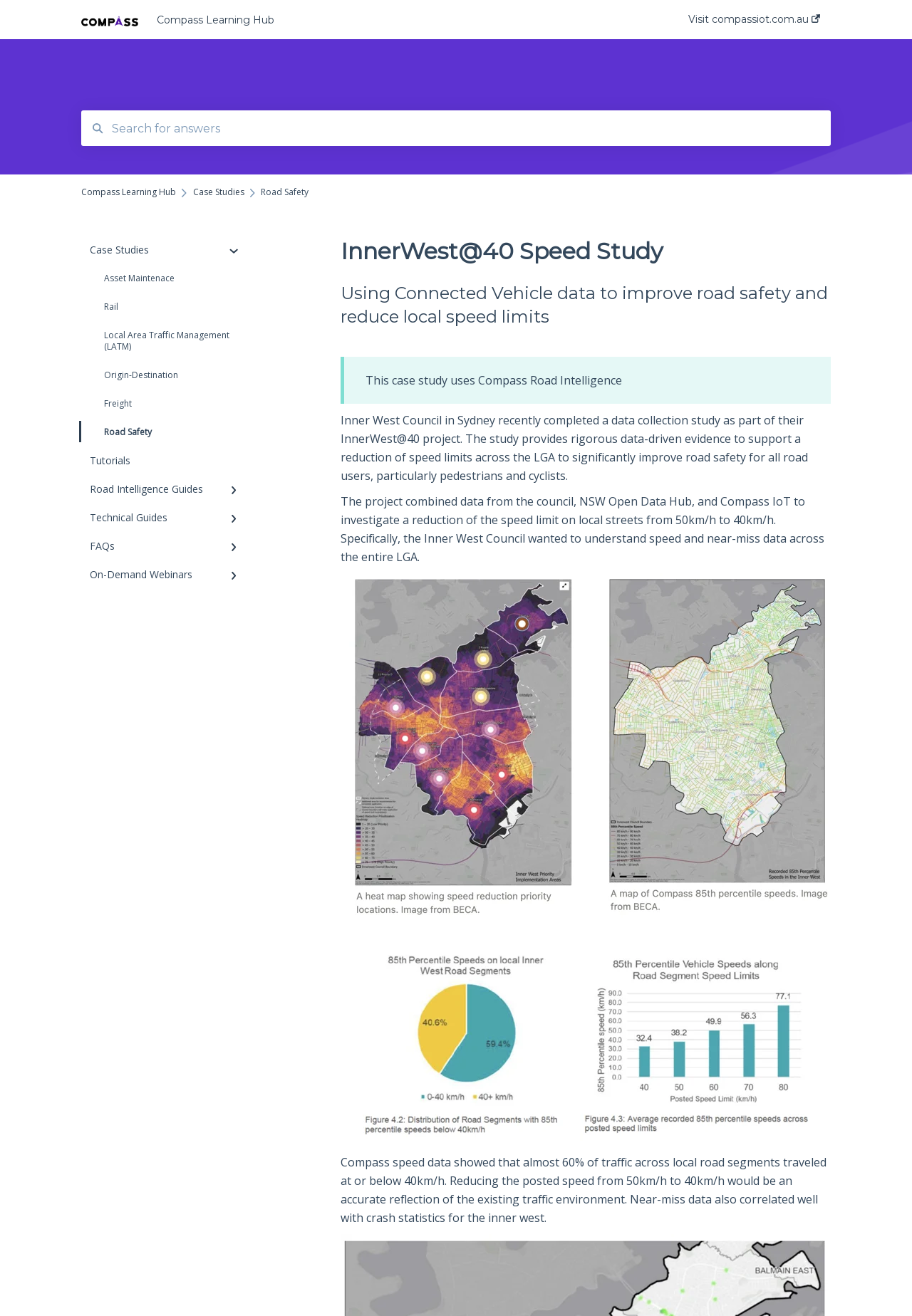Please find the bounding box coordinates of the element that must be clicked to perform the given instruction: "Visit Compass Learning Hub". The coordinates should be four float numbers from 0 to 1, i.e., [left, top, right, bottom].

[0.172, 0.01, 0.708, 0.02]